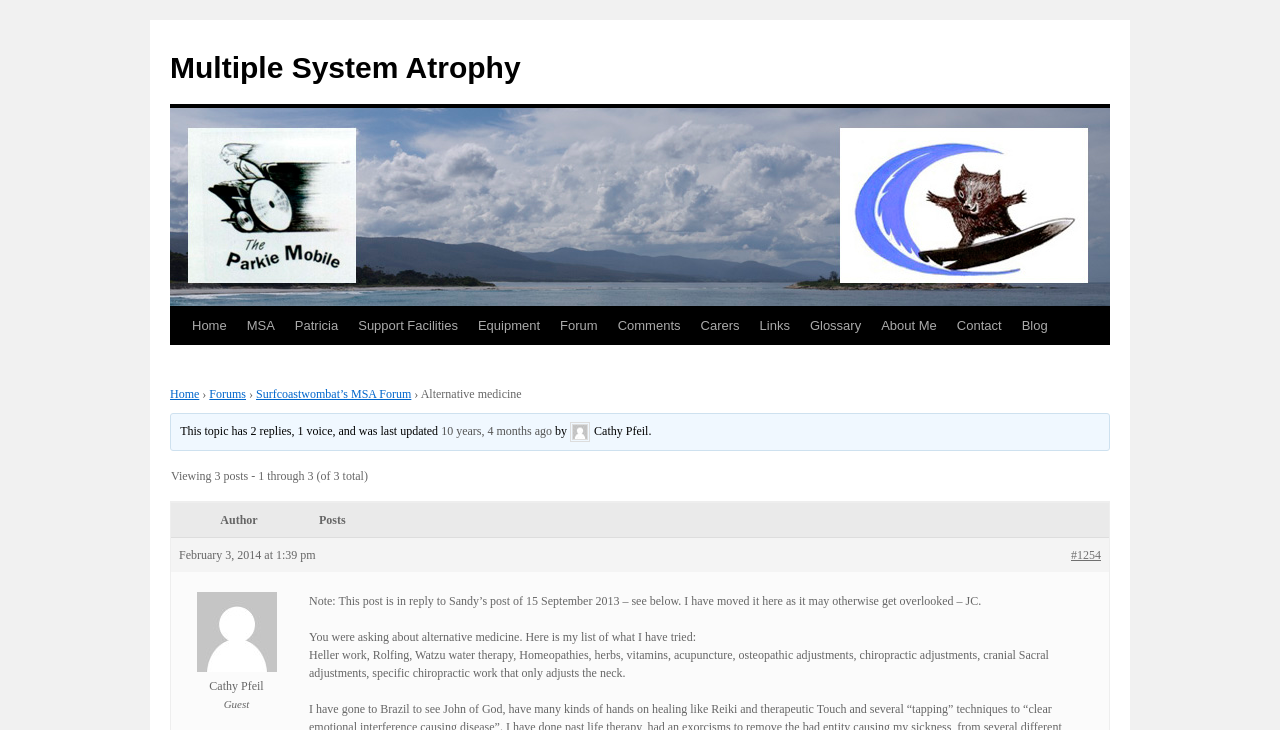What alternative medicine practices are mentioned in the post?
Using the information from the image, answer the question thoroughly.

I found a list of alternative medicine practices mentioned in the post, including Heller work, Rolfing, Watzu water therapy, Homeopathies, herbs, vitamins, acupuncture, osteopathic adjustments, chiropractic adjustments, and cranial Sacral adjustments. These are listed as things that the author has tried.